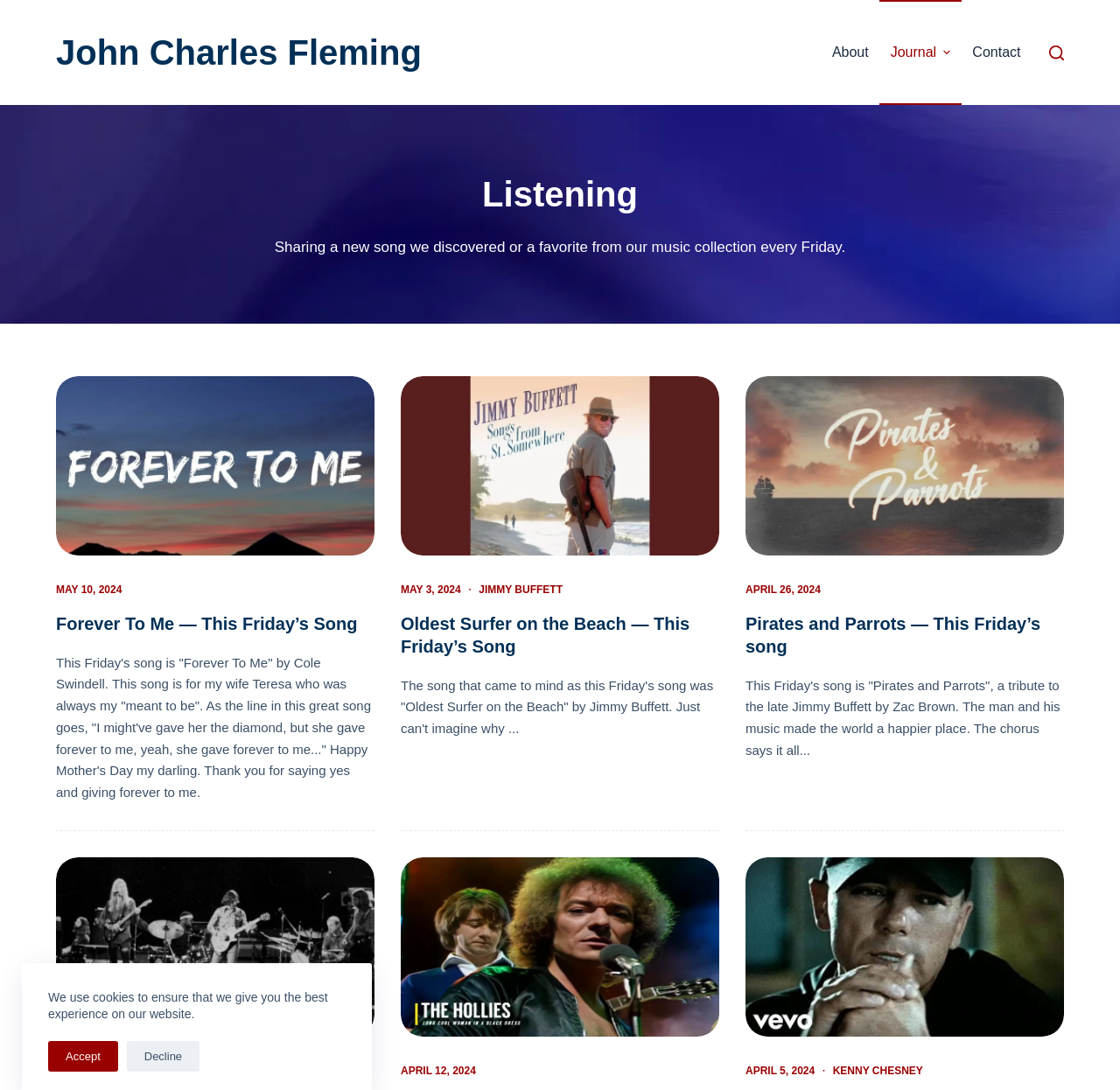Provide your answer in a single word or phrase: 
How many songs are featured on this webpage?

5